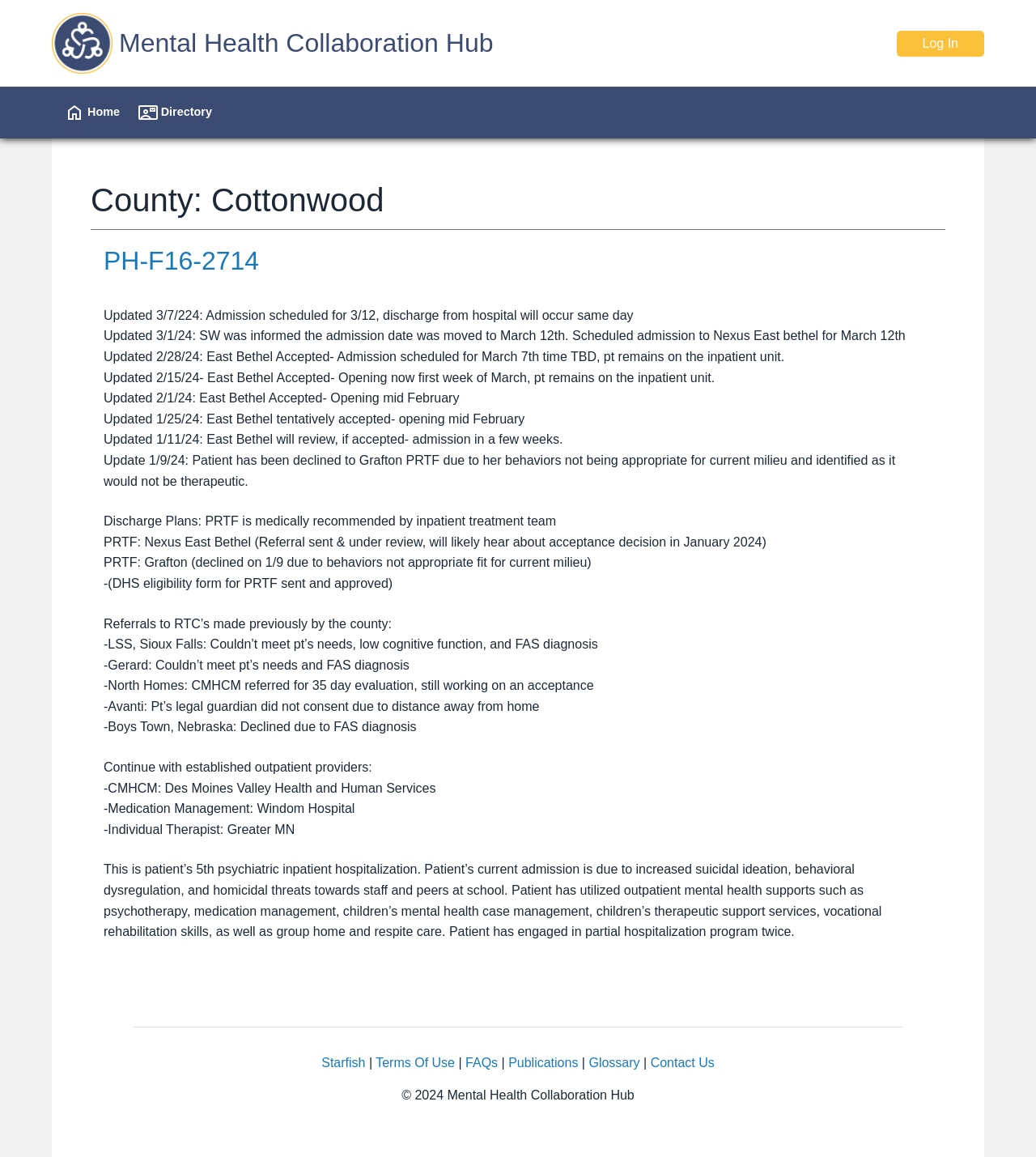What is the name of the organization at the bottom of the webpage?
Please provide a detailed answer to the question.

The name of the organization at the bottom of the webpage can be determined by looking at the copyright information '© 2024 Mental Health Collaboration Hub' which indicates that the organization is the Mental Health Collaboration Hub.